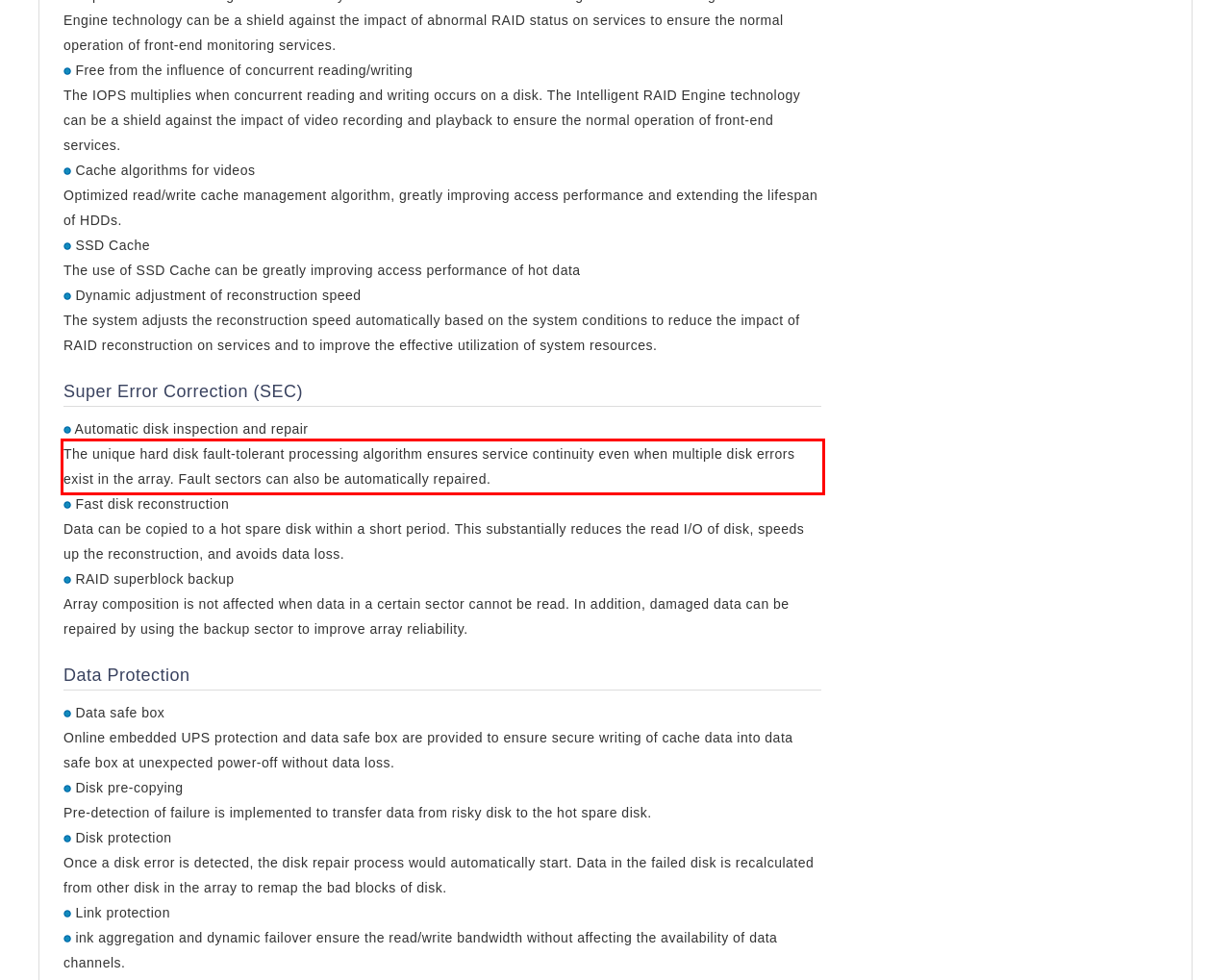You have a screenshot of a webpage with a red bounding box. Identify and extract the text content located inside the red bounding box.

The unique hard disk fault-tolerant processing algorithm ensures service continuity even when multiple disk errors exist in the array. Fault sectors can also be automatically repaired.